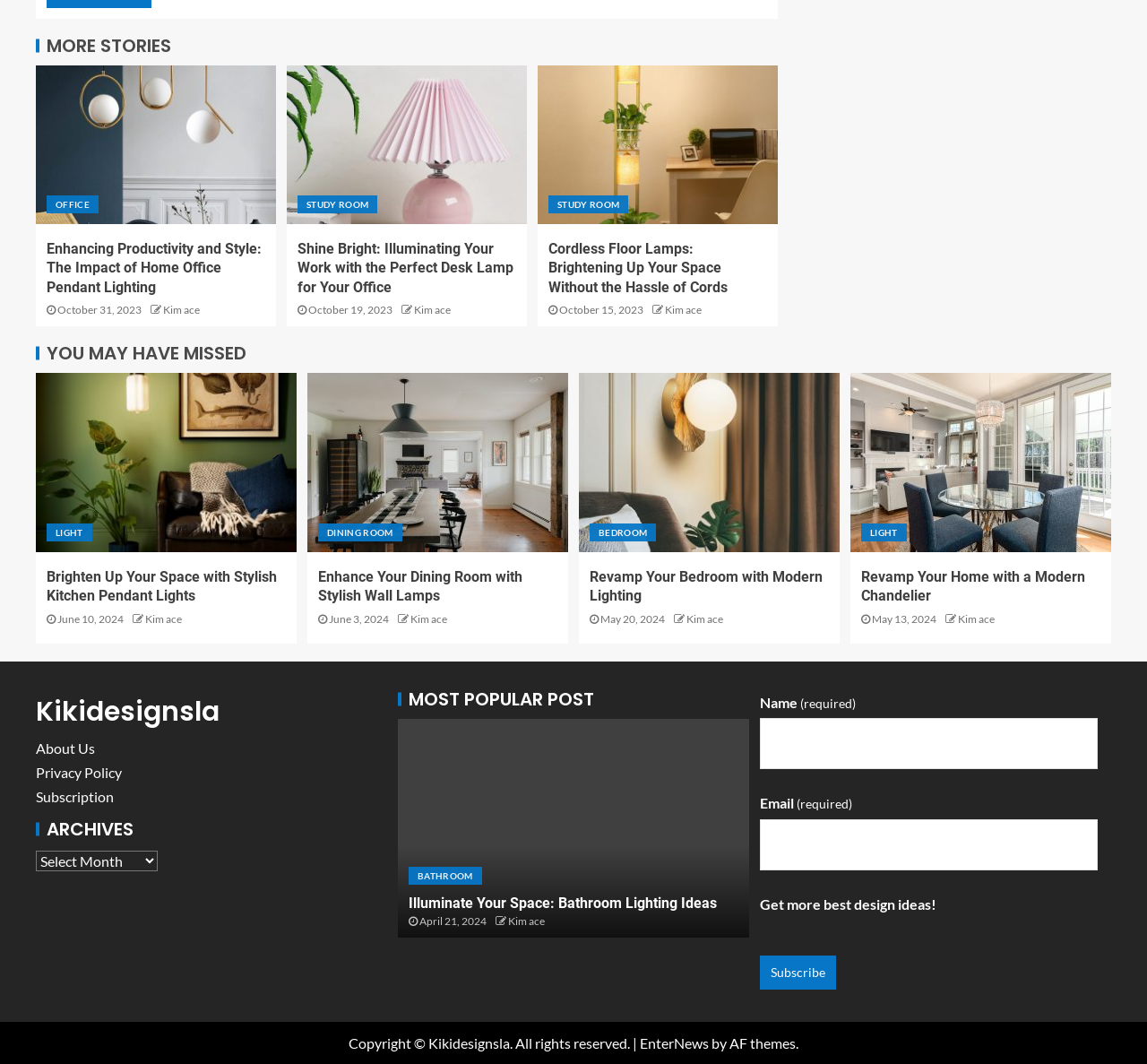What is the name of the website?
Using the details from the image, give an elaborate explanation to answer the question.

The website's name 'Kikidesignsla' is mentioned in the footer section of the webpage, along with a copyright notice. This suggests that Kikidesignsla is the name of the website.